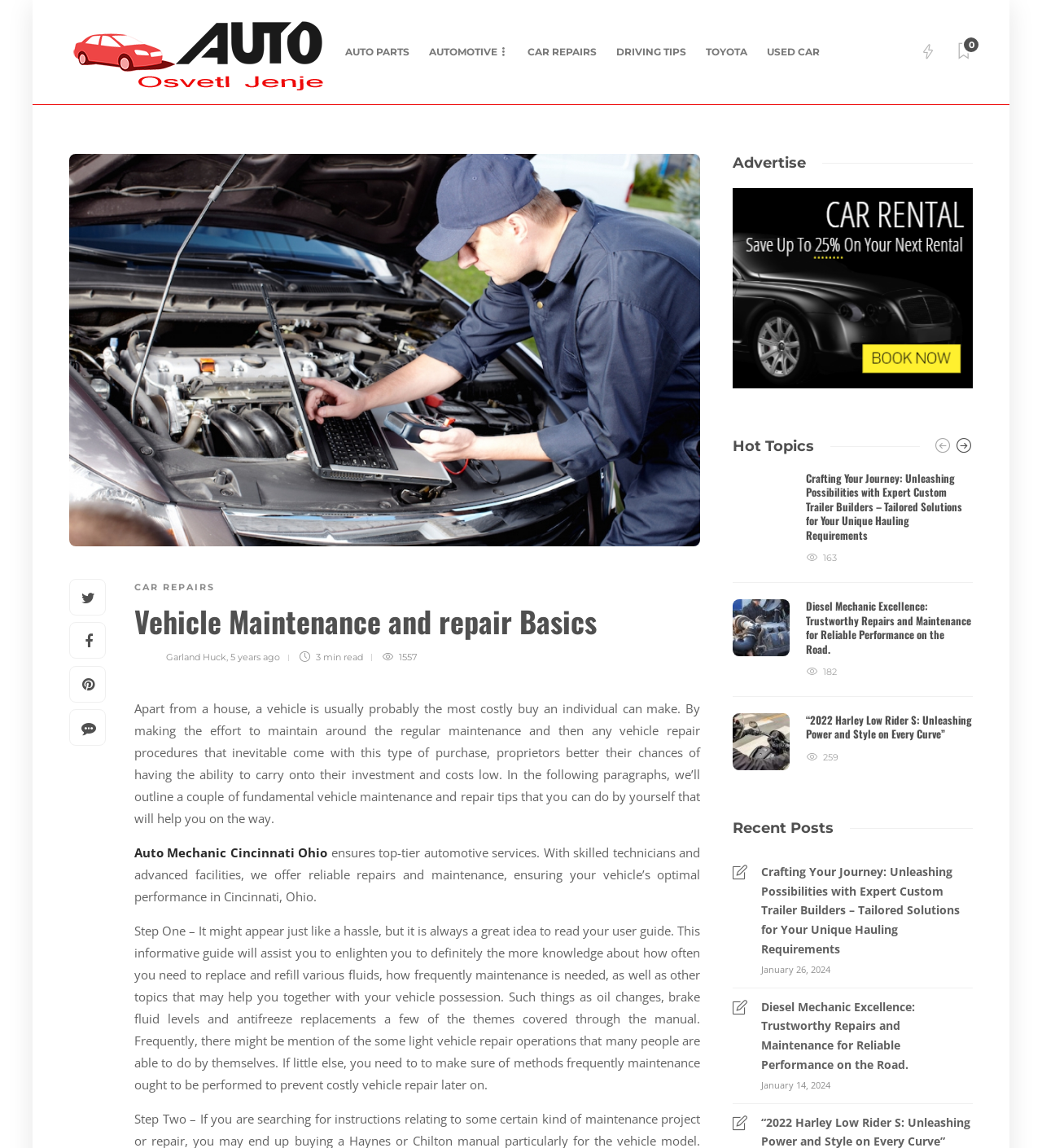Can you show the bounding box coordinates of the region to click on to complete the task described in the instruction: "Read the article 'Vehicle Maintenance and repair Basics'"?

[0.129, 0.527, 0.649, 0.563]